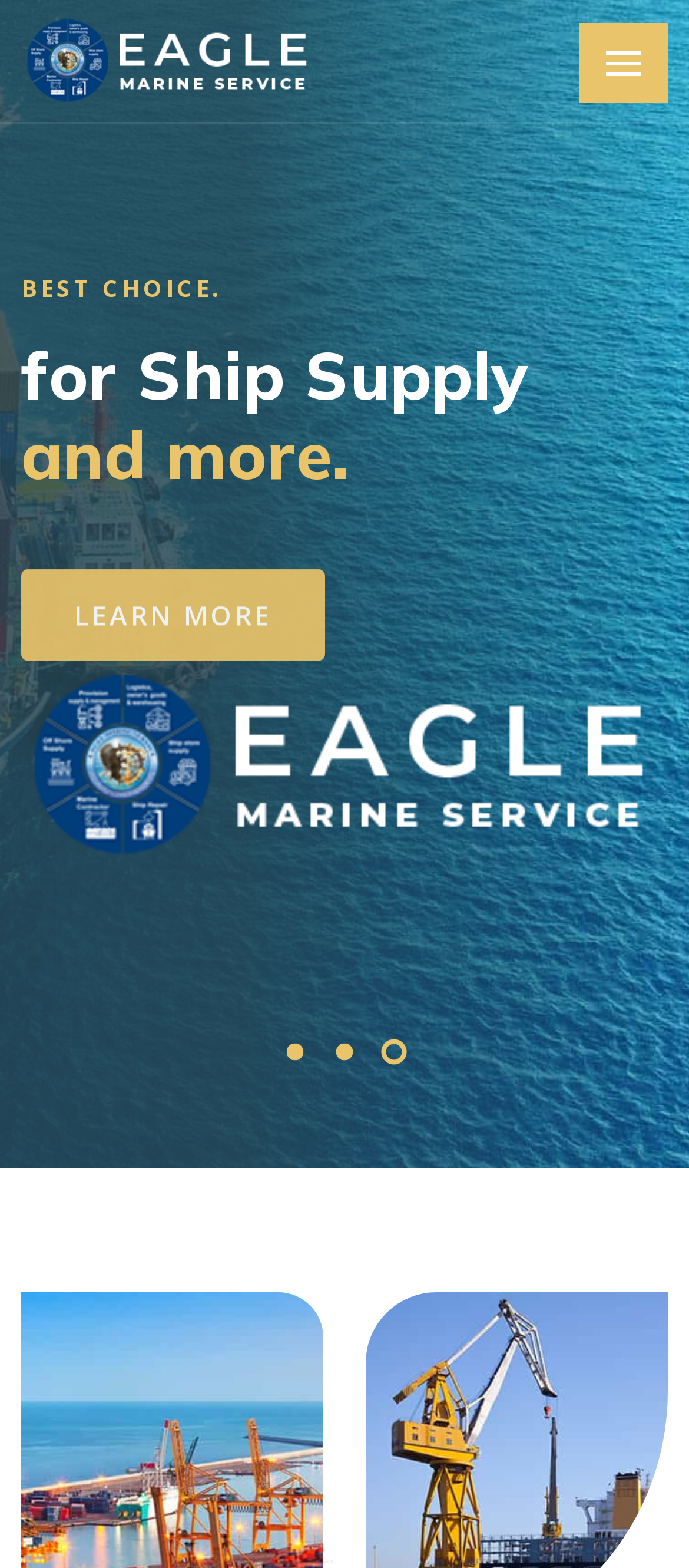Present a detailed account of what is displayed on the webpage.

The webpage is for Eagle Marine, a transport and logistics company, with a focus on its home page. At the top left corner, there is a logo link with an accompanying image, followed by a static text "SINCE 1935." Below this, there is a heading that reads "Serving At All Egyptian Ports." 

To the right of the heading, there is a "LEARN MORE" link. Below this section, there is a large image that spans almost the entire width of the page. 

In the bottom center of the page, there are three buttons aligned horizontally, with no text or descriptions.